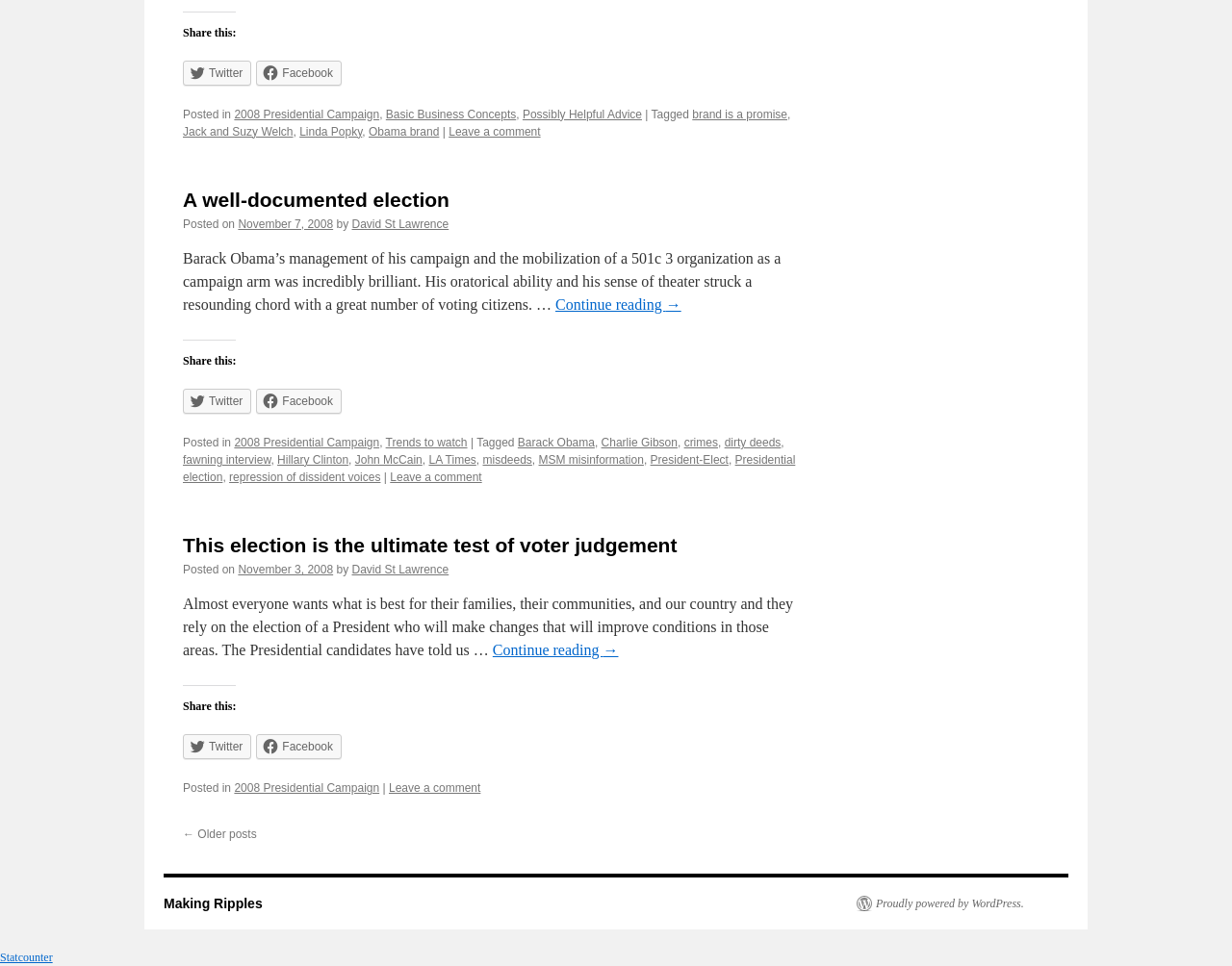What is the name of the website?
Using the details from the image, give an elaborate explanation to answer the question.

I looked at the footer of the webpage and found the website's name, which is Making Ripples, mentioned along with the powered by WordPress information.